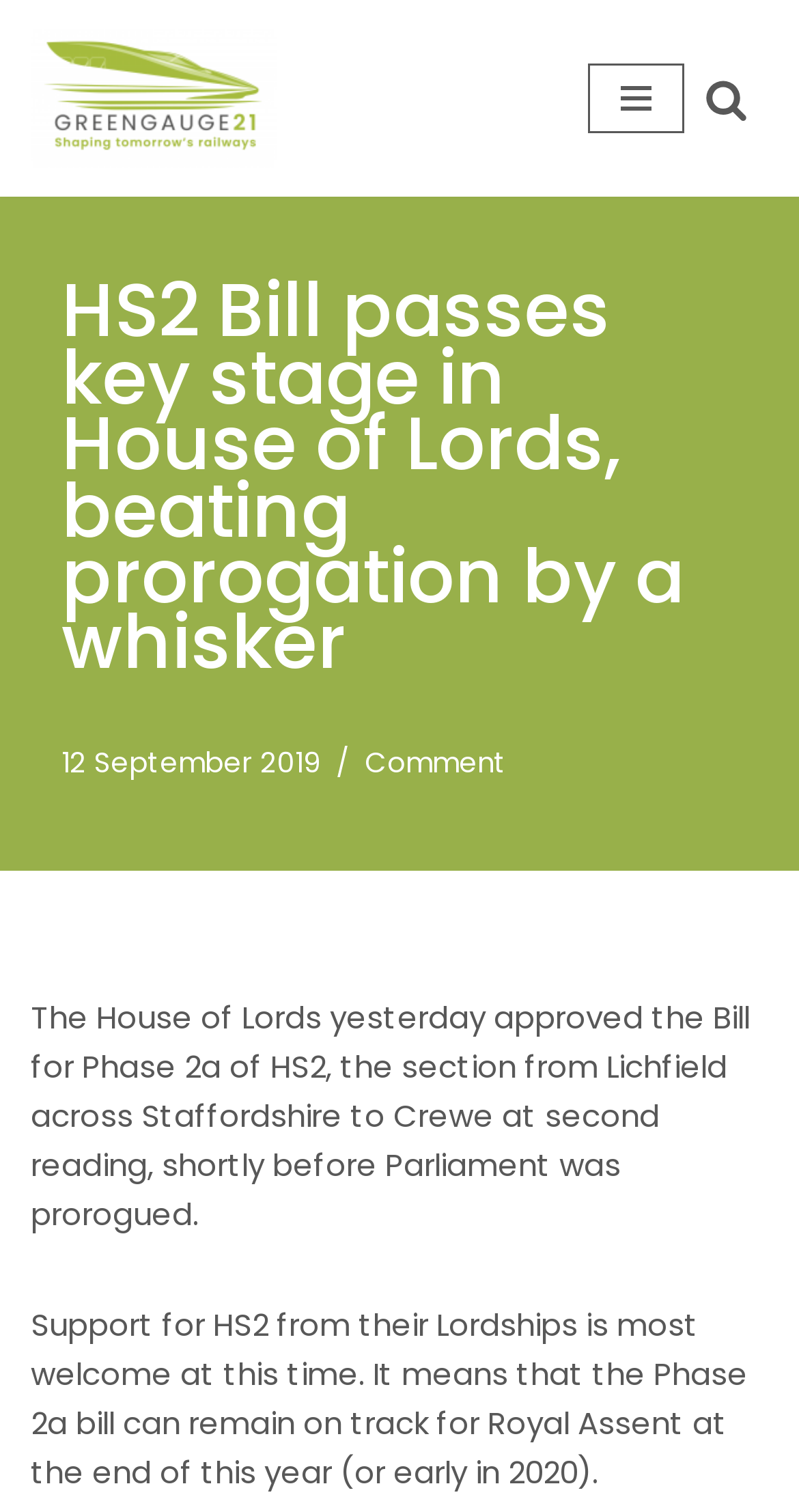Answer the question below with a single word or a brief phrase: 
What is the purpose of the button in the top right corner?

Navigation Menu